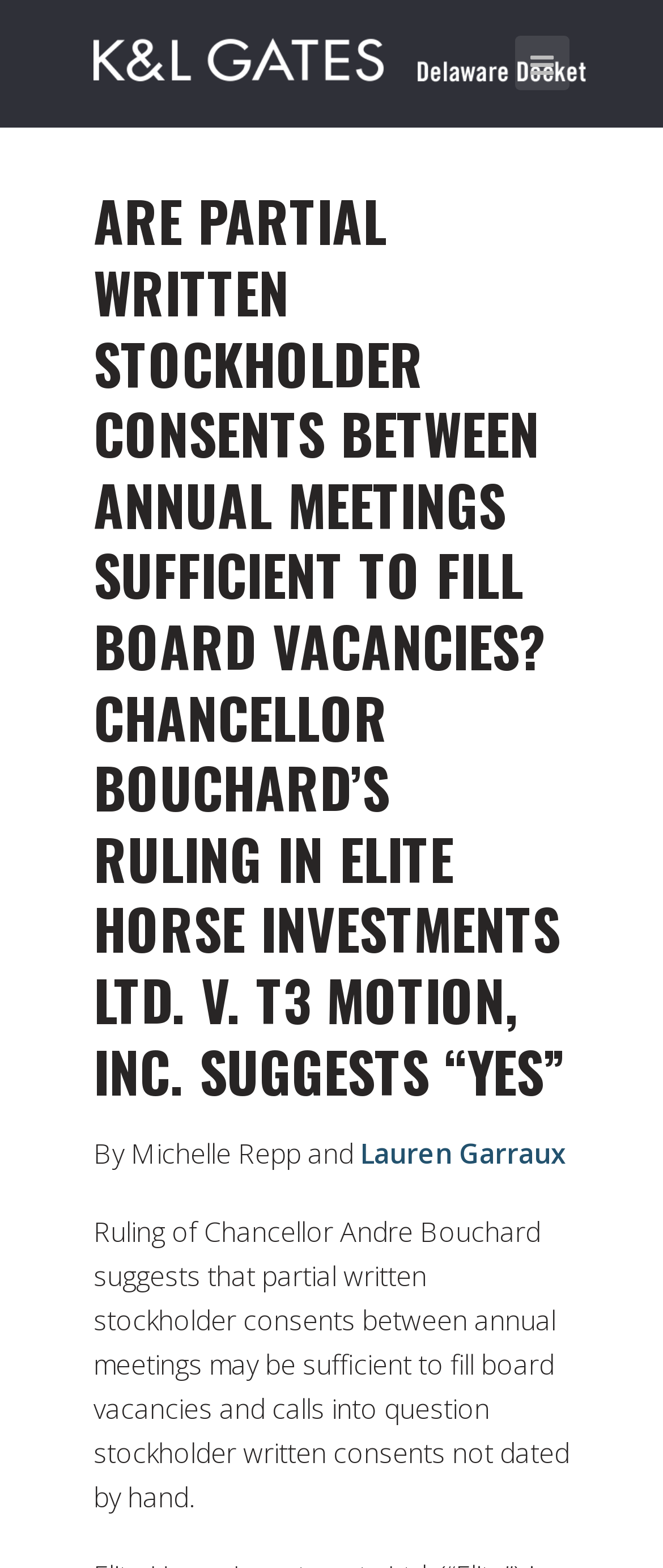What is the symbol represented by the Unicode character ?
Provide a detailed and extensive answer to the question.

The Unicode character  represents an envelope icon, which is commonly used to indicate an email or contact link.